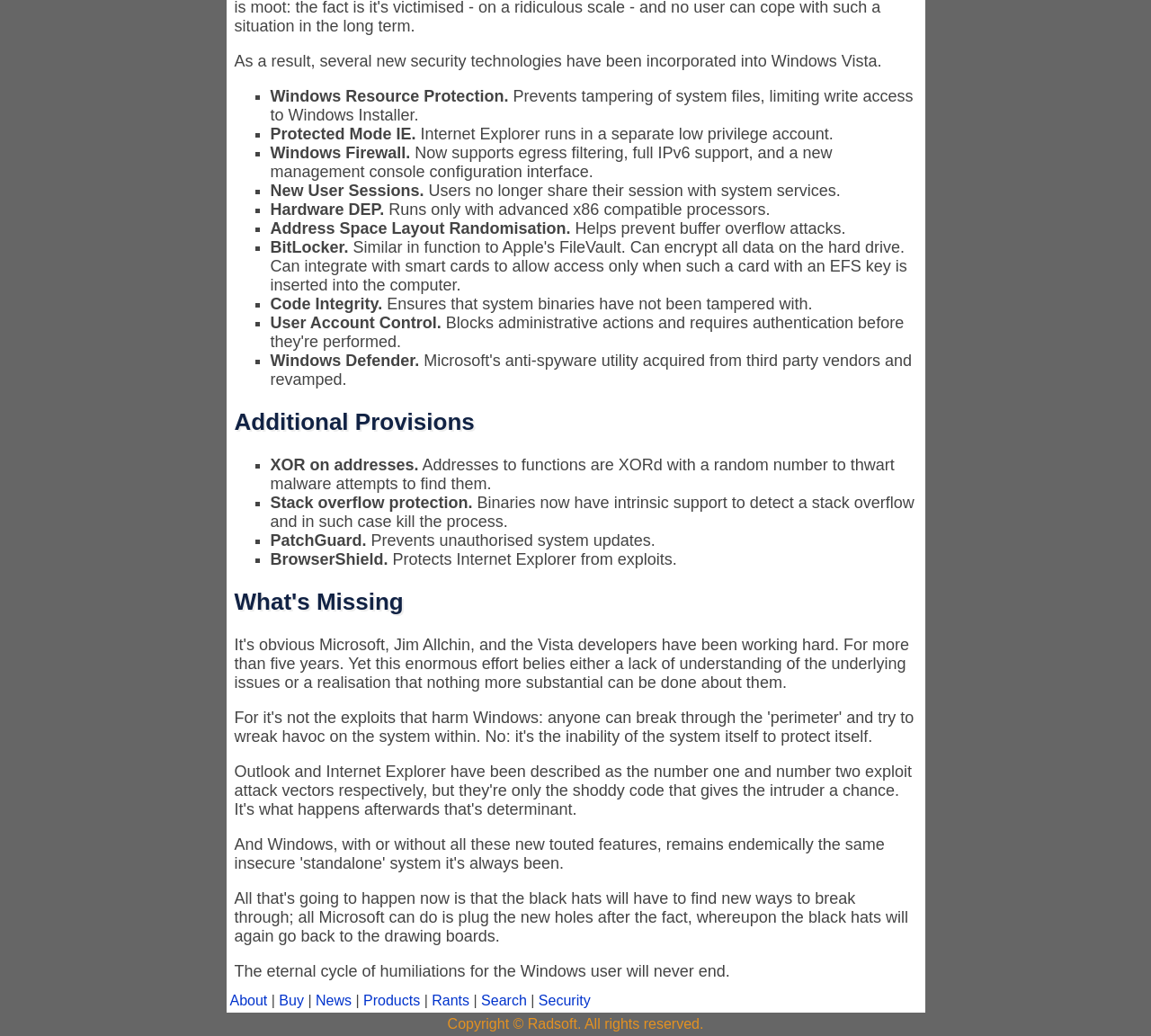How many security provisions are listed on this webpage?
Look at the screenshot and respond with one word or a short phrase.

13